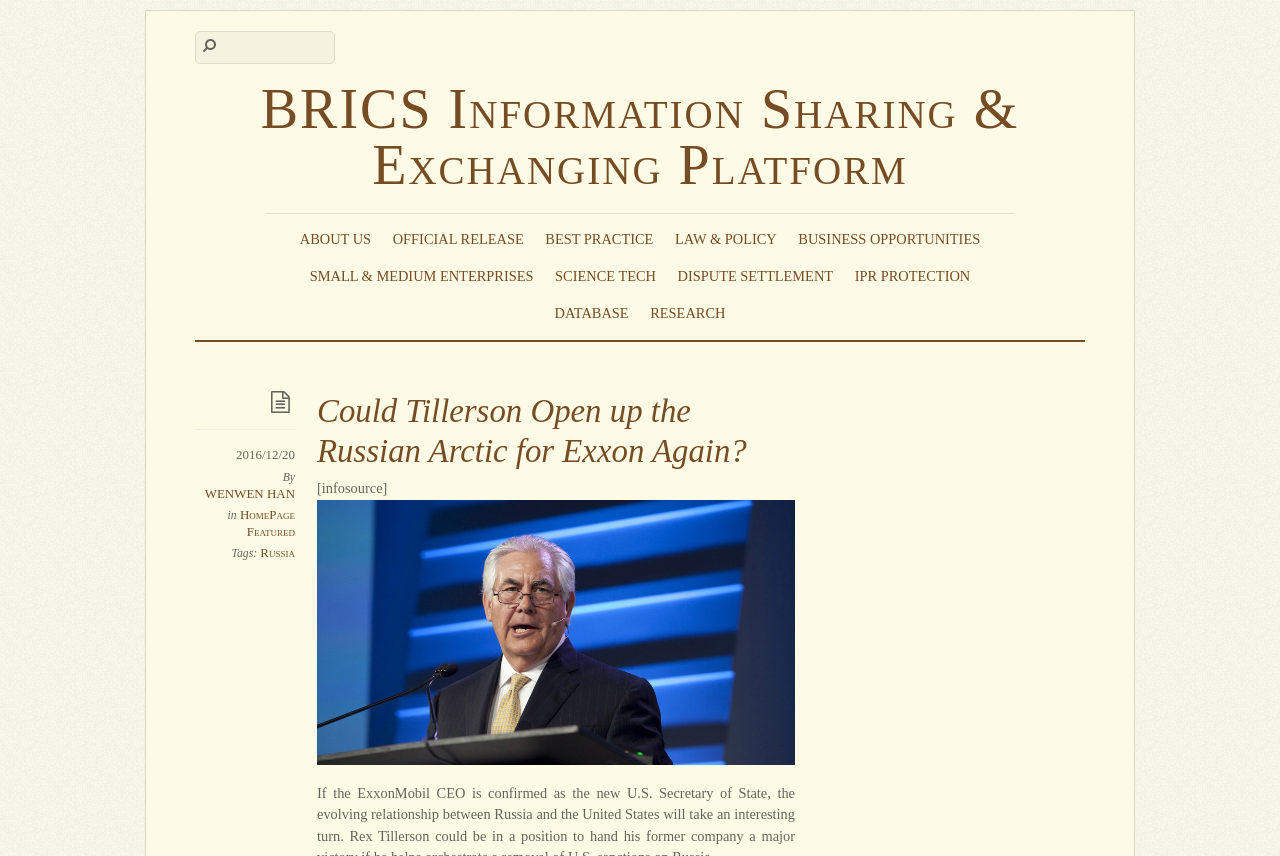What is the category of the article? Examine the screenshot and reply using just one word or a brief phrase.

HomePage Featured